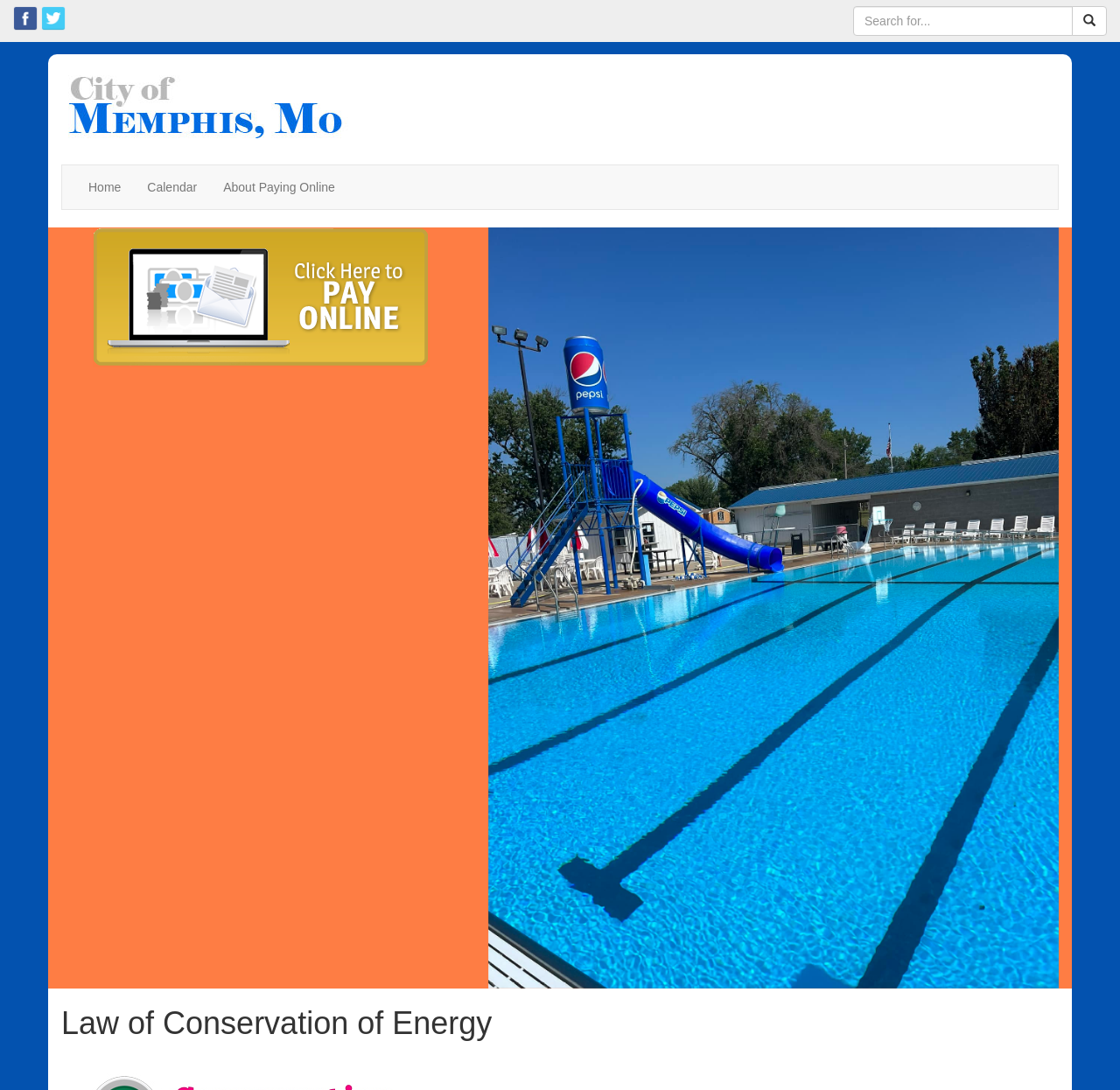What is the orientation of the listbox?
Refer to the image and provide a detailed answer to the question.

I found a listbox element with the property 'orientation: vertical' which suggests that the listbox is vertically oriented.